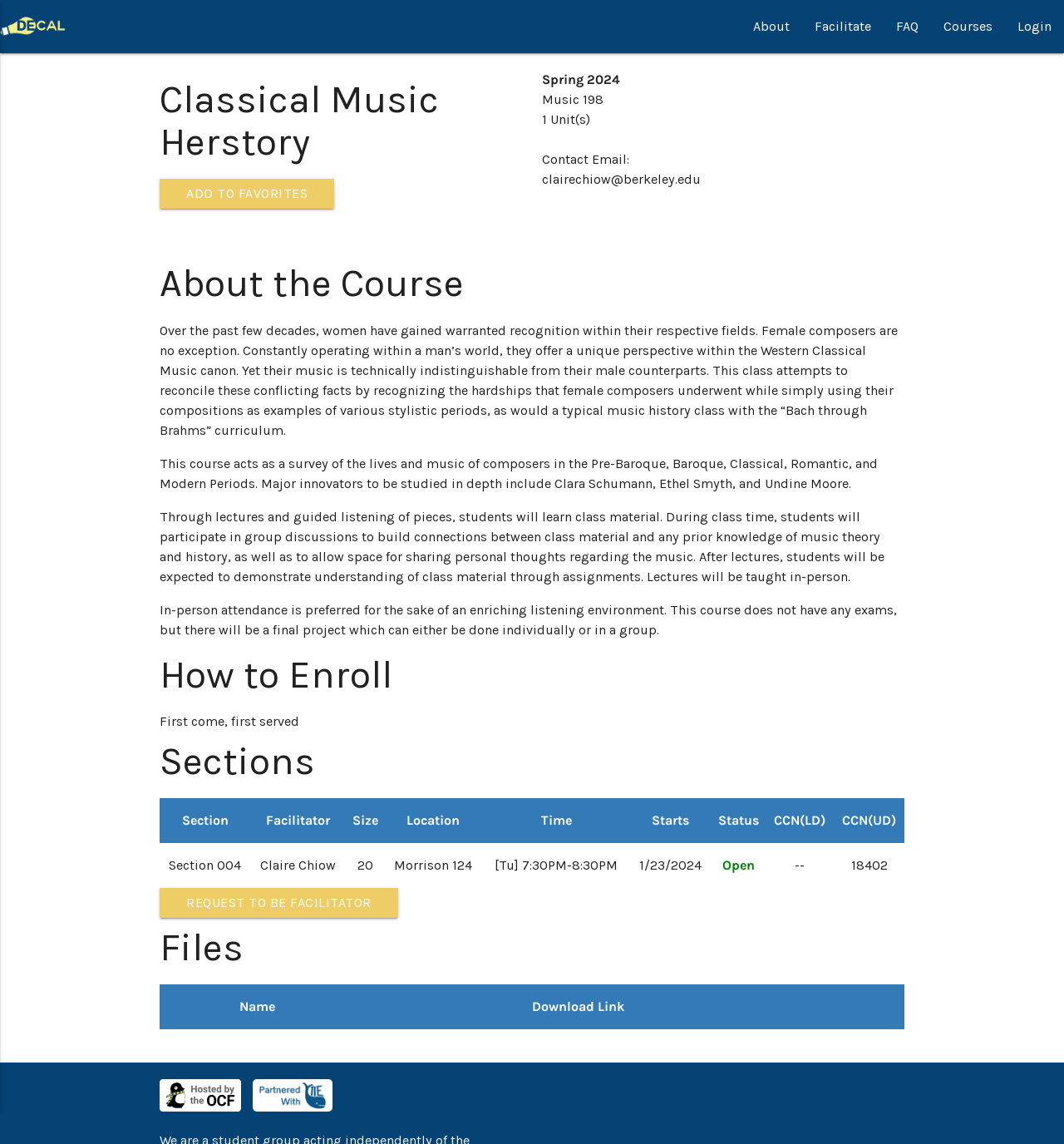Using the information shown in the image, answer the question with as much detail as possible: What is the contact email of the facilitator?

I found the answer by looking at the static text element with the text 'clairechiow@berkeley.edu' which is located below the 'Contact Email:' label, indicating that it is the contact email of the facilitator.